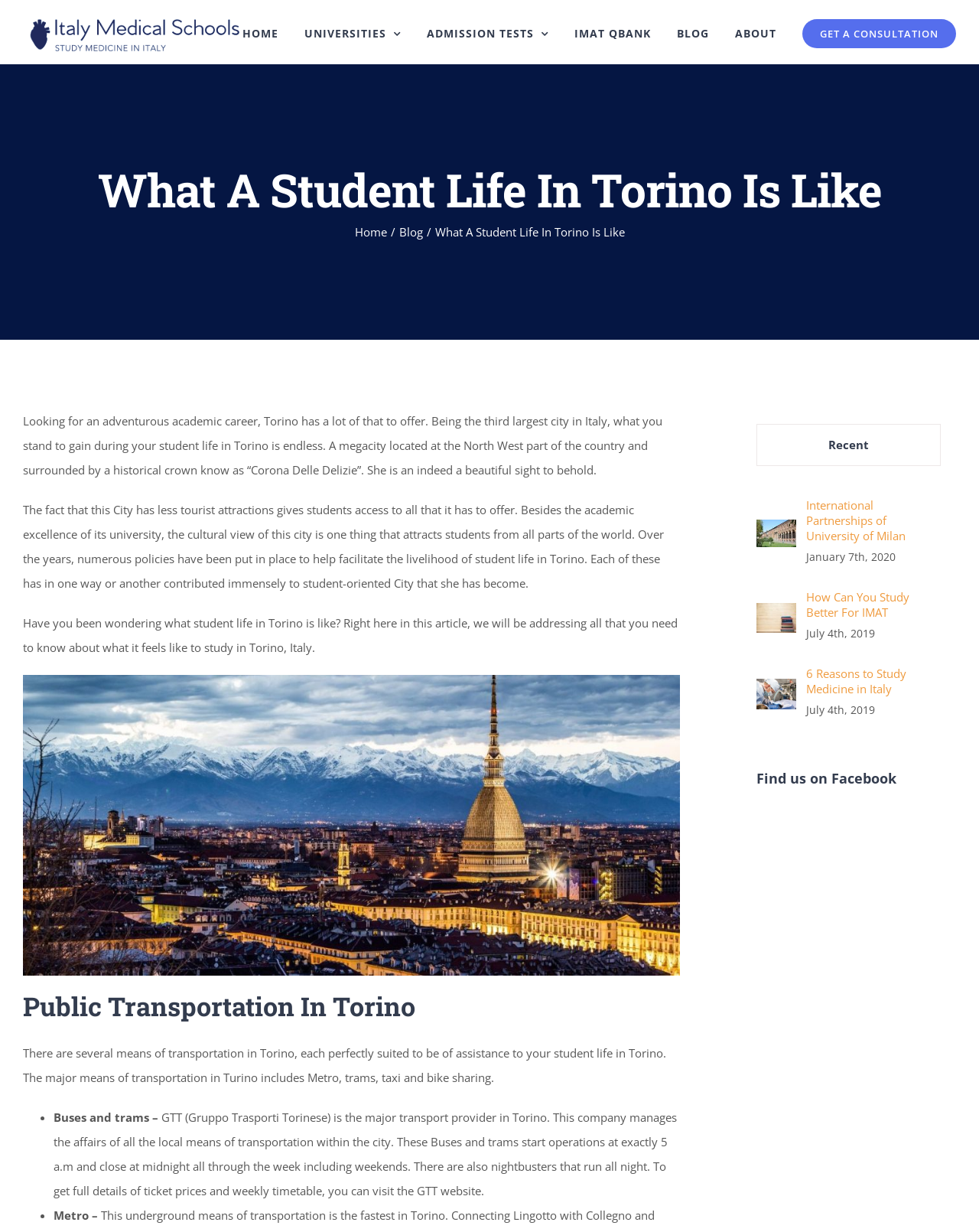Determine the bounding box coordinates for the clickable element required to fulfill the instruction: "Click on the 'Find us on Facebook' heading". Provide the coordinates as four float numbers between 0 and 1, i.e., [left, top, right, bottom].

[0.773, 0.622, 0.961, 0.641]